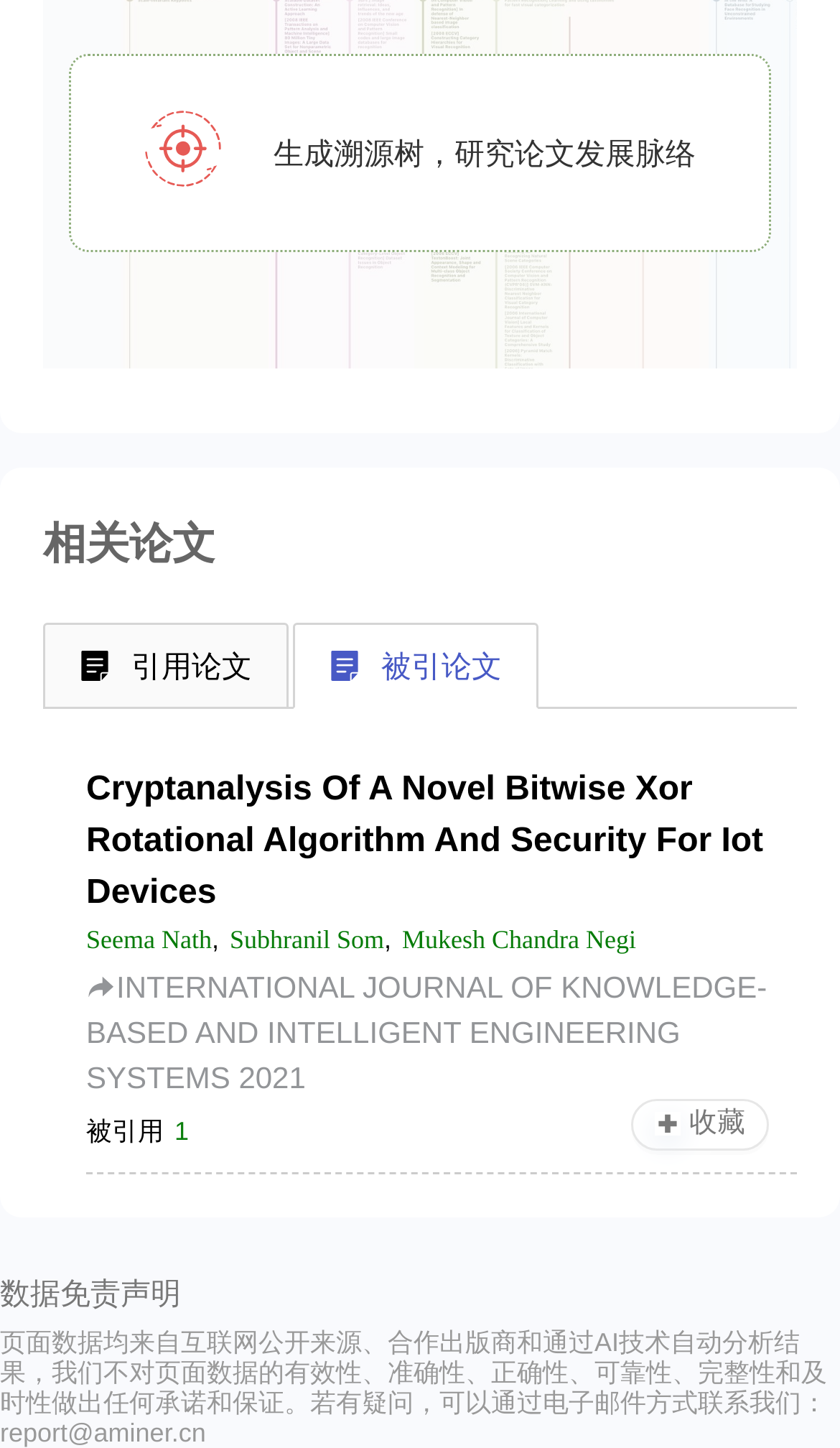Please pinpoint the bounding box coordinates for the region I should click to adhere to this instruction: "Contact through report@aminer.cn email".

[0.0, 0.979, 0.245, 1.0]